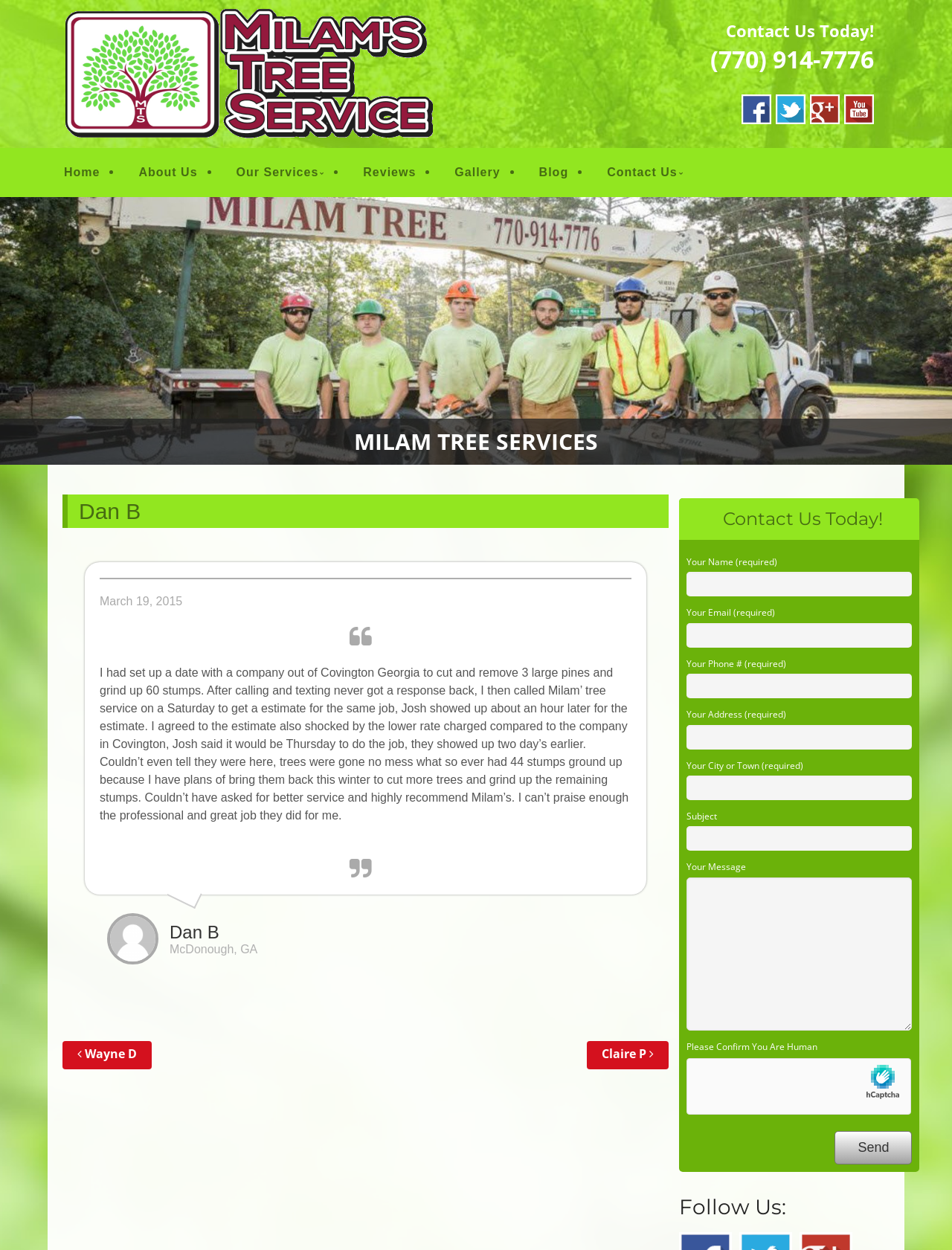Please respond in a single word or phrase: 
What is the purpose of the webpage?

Tree services